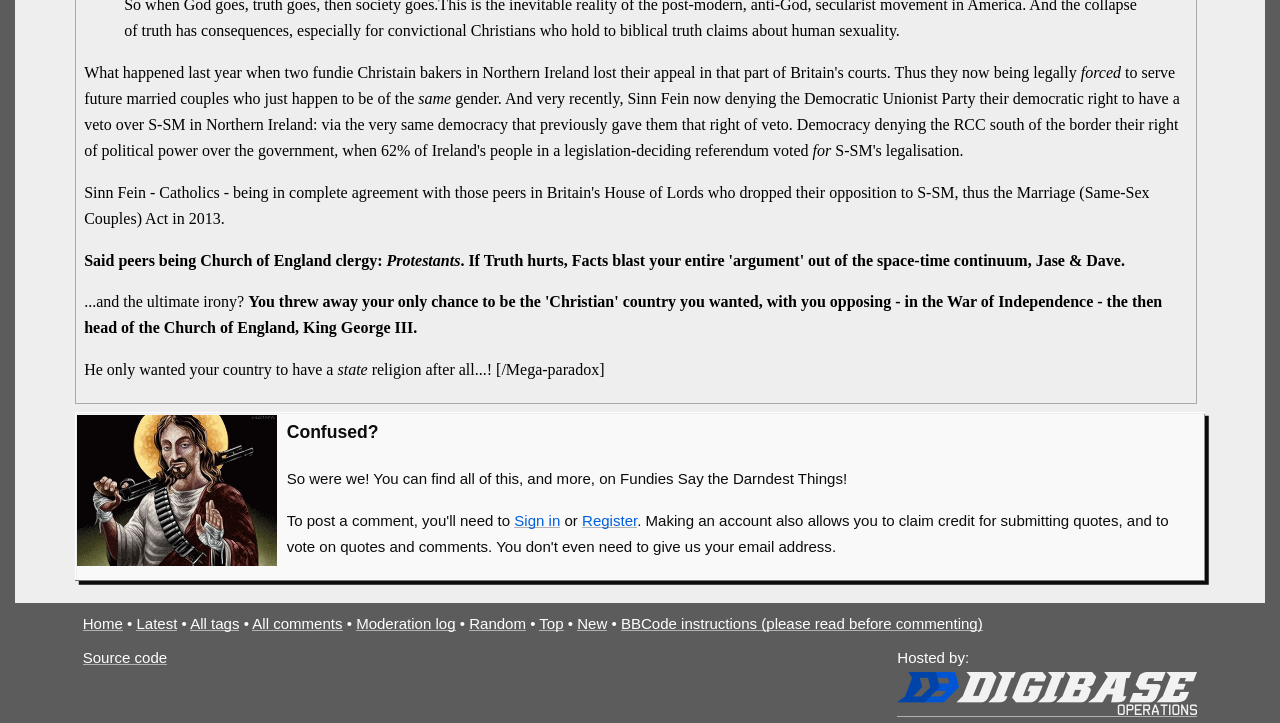What is the name of the website? Using the information from the screenshot, answer with a single word or phrase.

Fundies Say the Darndest Things